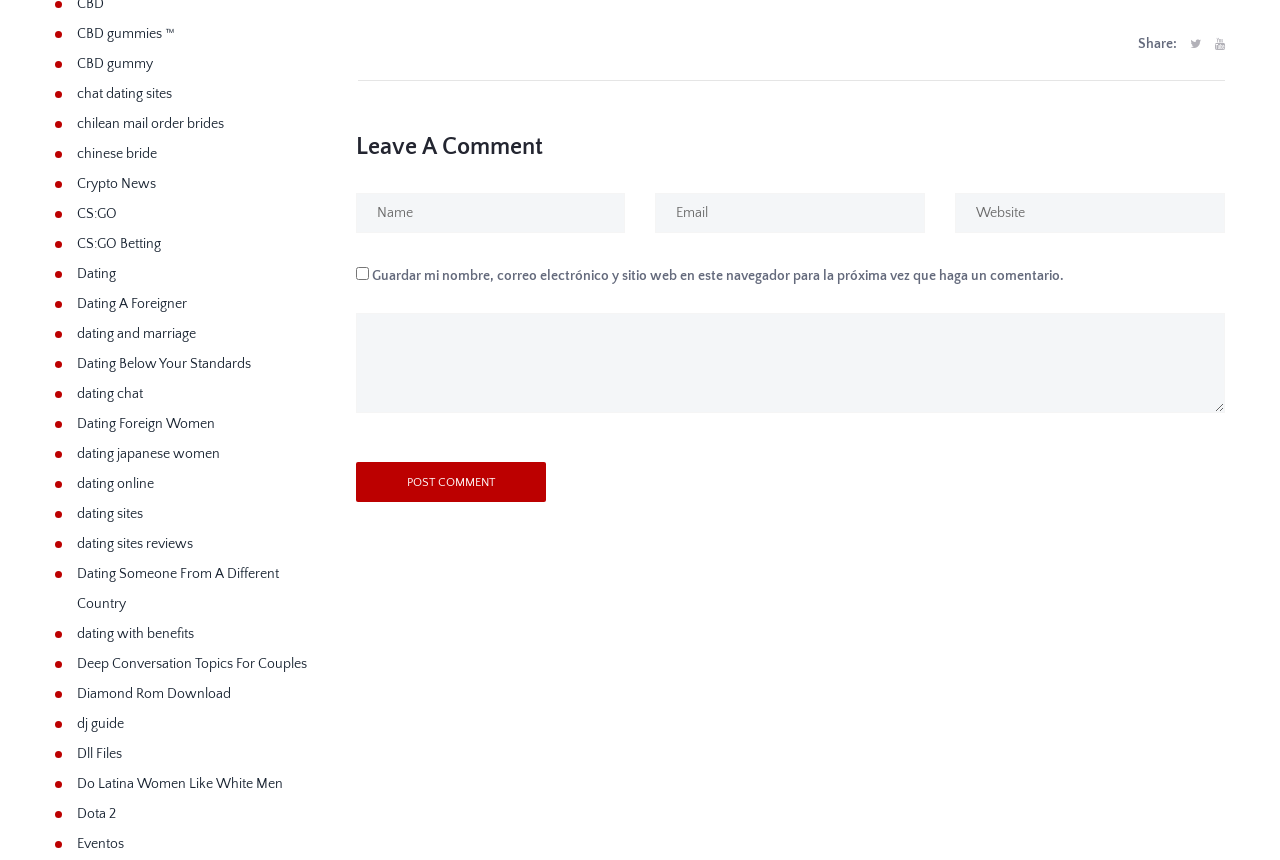Locate the bounding box coordinates of the element you need to click to accomplish the task described by this instruction: "Enter your name".

[0.278, 0.224, 0.489, 0.271]